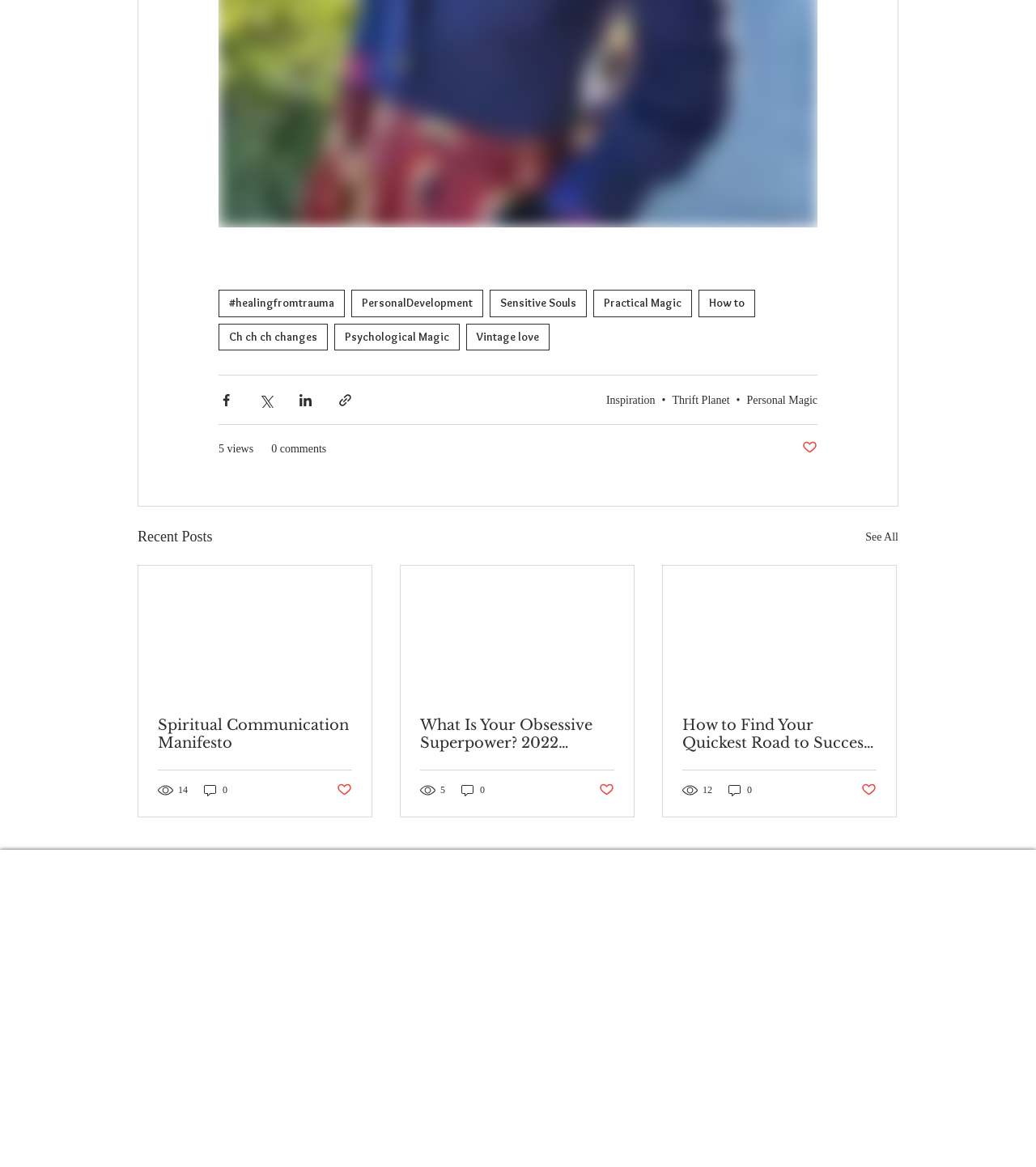Please give a concise answer to this question using a single word or phrase: 
How many views does the second article have?

5 views